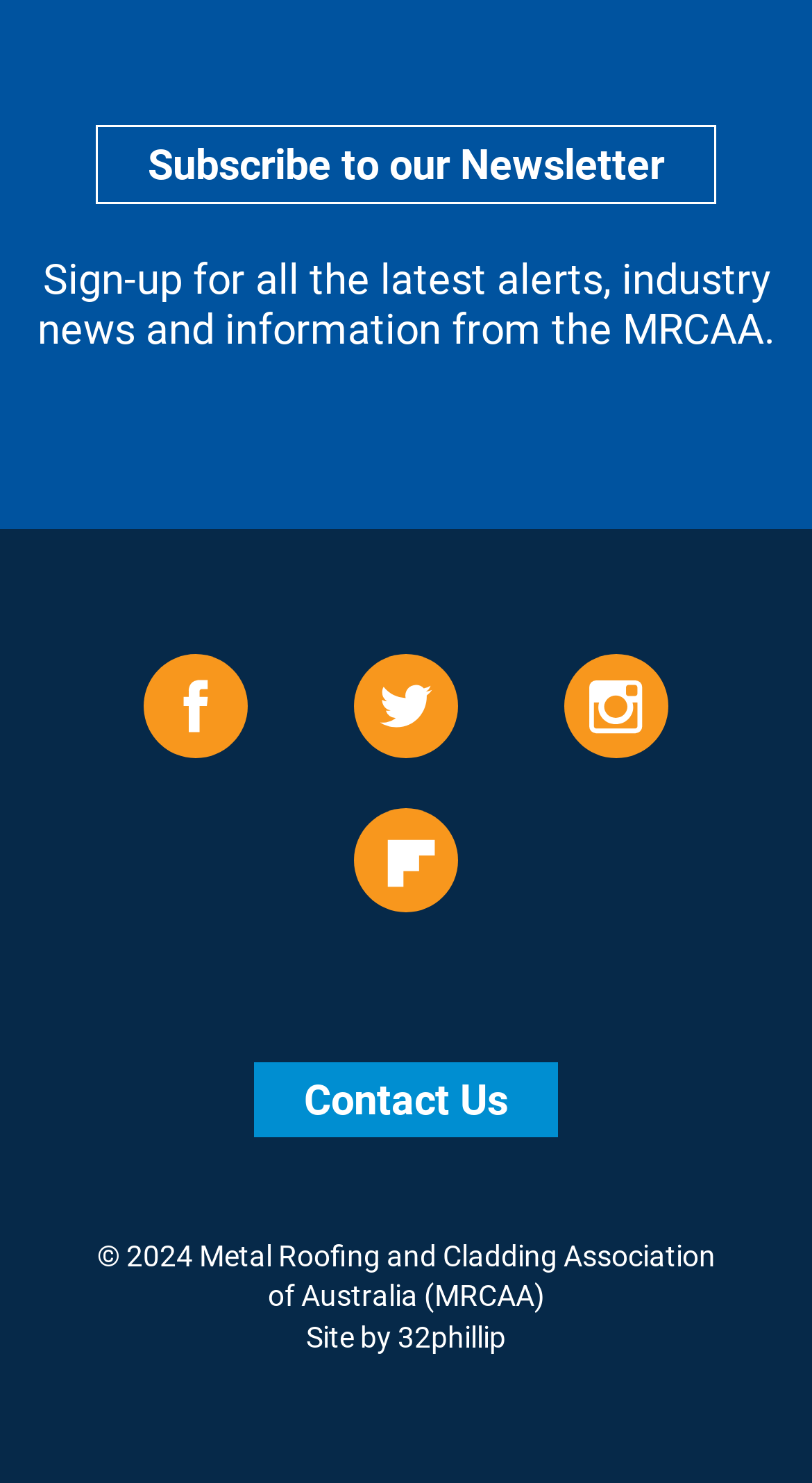Provide the bounding box for the UI element matching this description: "alt="instagram"".

[0.633, 0.48, 0.885, 0.503]